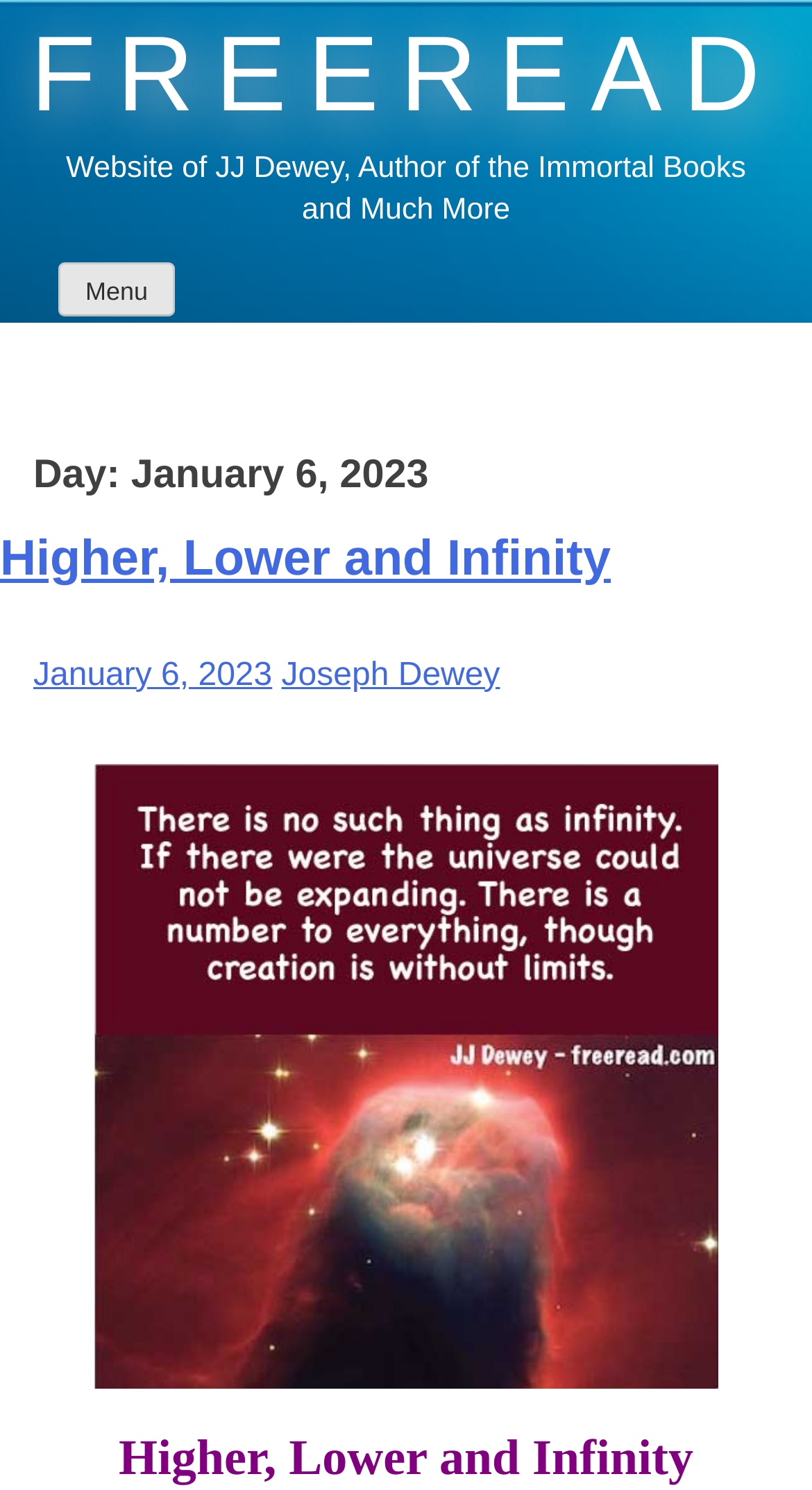What is the date of the latest article?
Please provide a single word or phrase in response based on the screenshot.

January 6, 2023